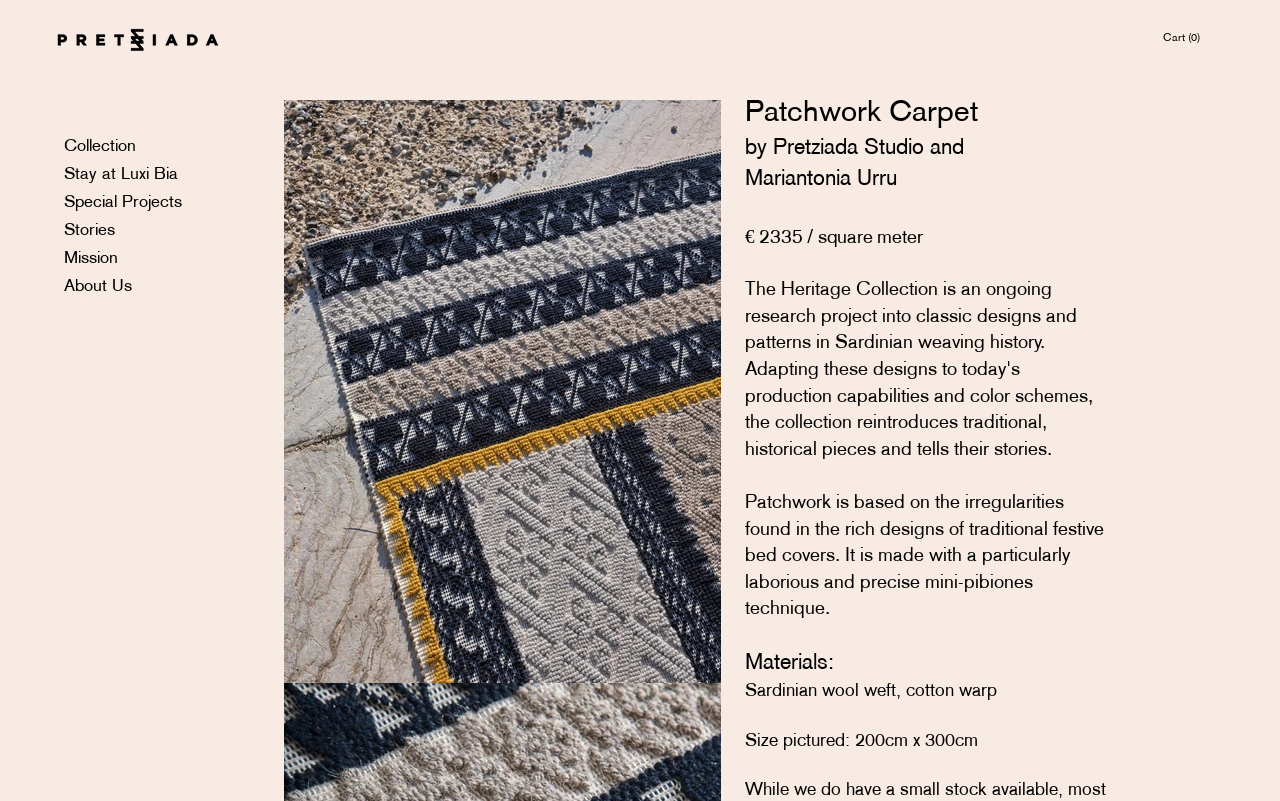What is the name of the carpet?
Please answer using one word or phrase, based on the screenshot.

Patchwork Carpet